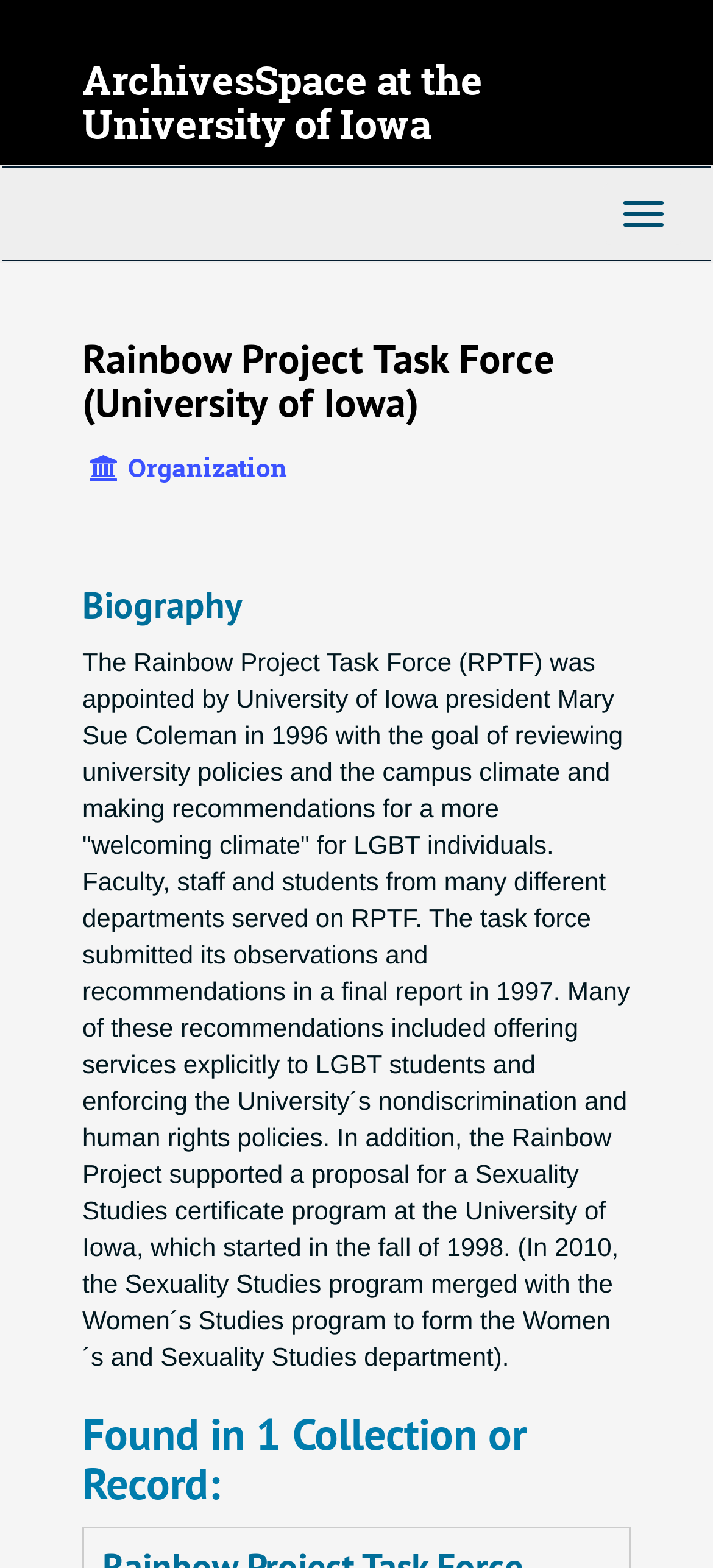Describe the webpage in detail, including text, images, and layout.

The webpage is about the Rainbow Project Task Force at the University of Iowa, with a focus on its history and achievements. At the top of the page, there is a heading that reads "ArchivesSpace at the University of Iowa" with a link to the same title. Below this, there is a top-level navigation bar that spans the entire width of the page.

The main content of the page is divided into sections, with headings that provide a clear structure. The first section is titled "Rainbow Project Task Force (University of Iowa)" and is followed by a subheading "Organization". The next section is titled "Biography" and contains a lengthy paragraph of text that describes the task force's goals, composition, and achievements. This text is positioned in the middle of the page and takes up most of the vertical space.

To the right of the "Biography" section, there is a section titled "Page Actions" that appears to contain buttons or links for performing actions related to the page. Below the "Biography" section, there is another heading titled "Found in 1 Collection or Record:" which suggests that the task force's records are part of a larger collection.

Overall, the page has a clear and organized structure, with headings and sections that provide a logical flow of information. The text is dense but well-formatted, making it easy to read and understand.